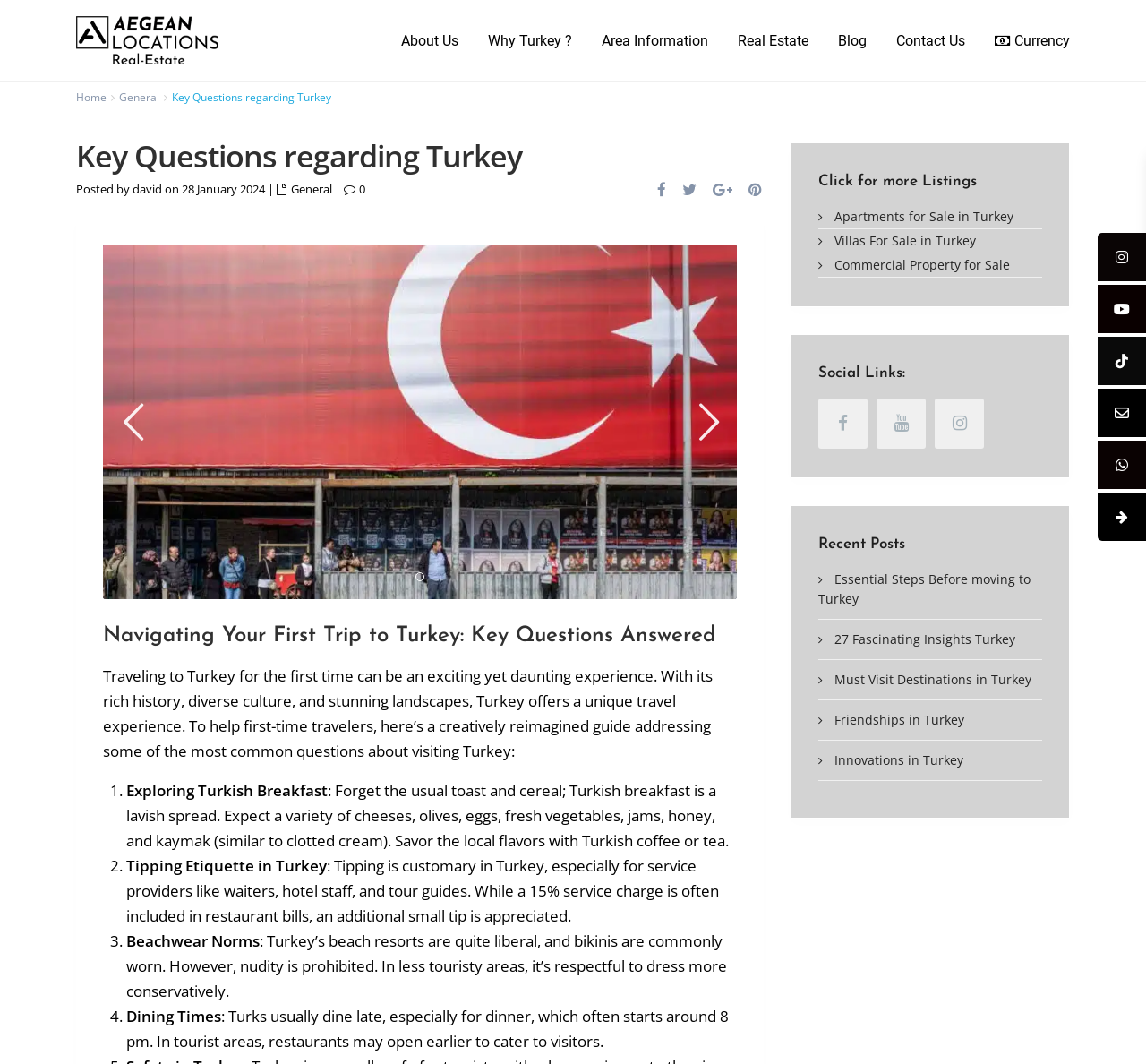Determine the bounding box coordinates for the area that should be clicked to carry out the following instruction: "Search for something".

None